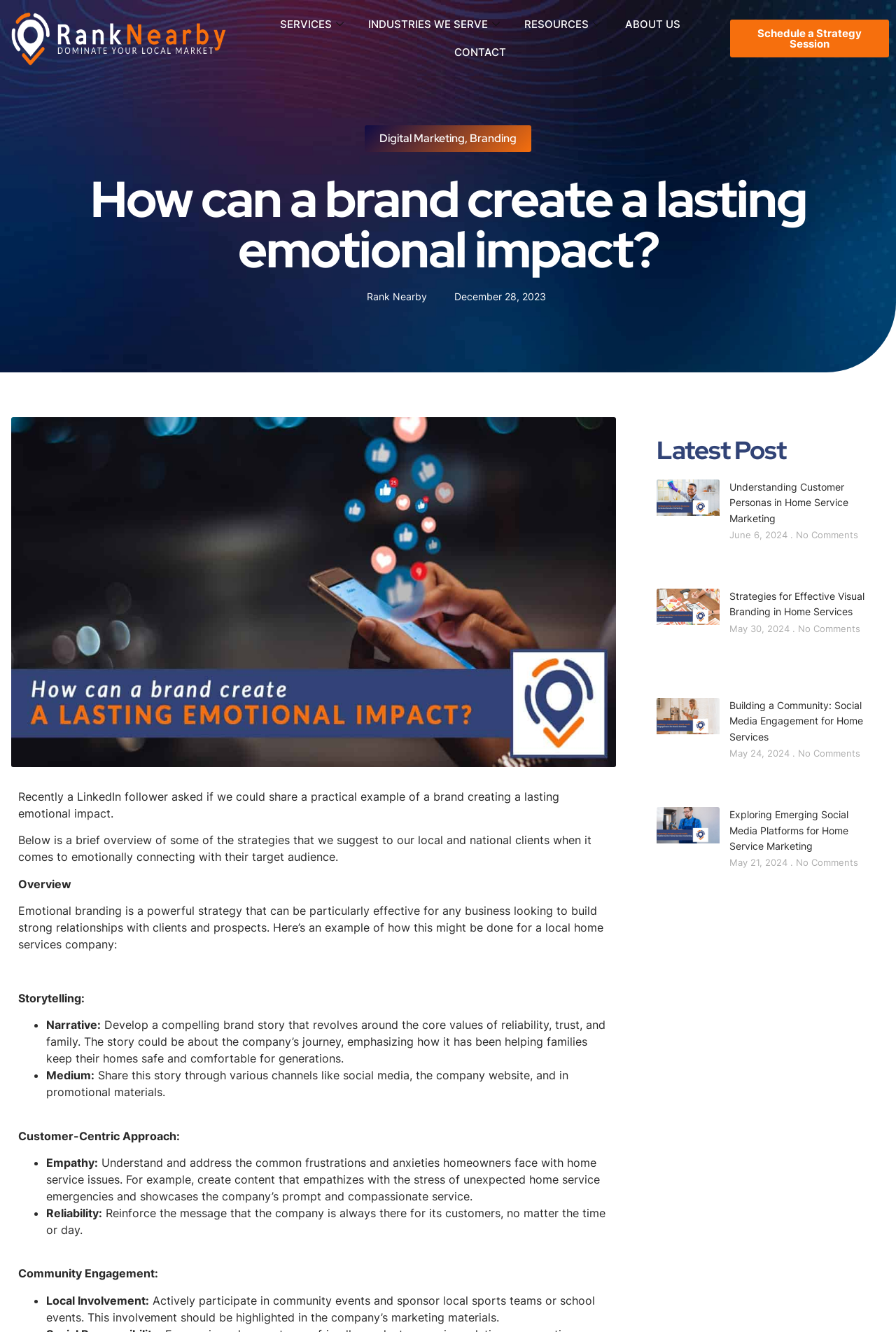Locate the bounding box coordinates of the clickable area needed to fulfill the instruction: "Schedule a strategy session".

[0.815, 0.014, 0.992, 0.043]